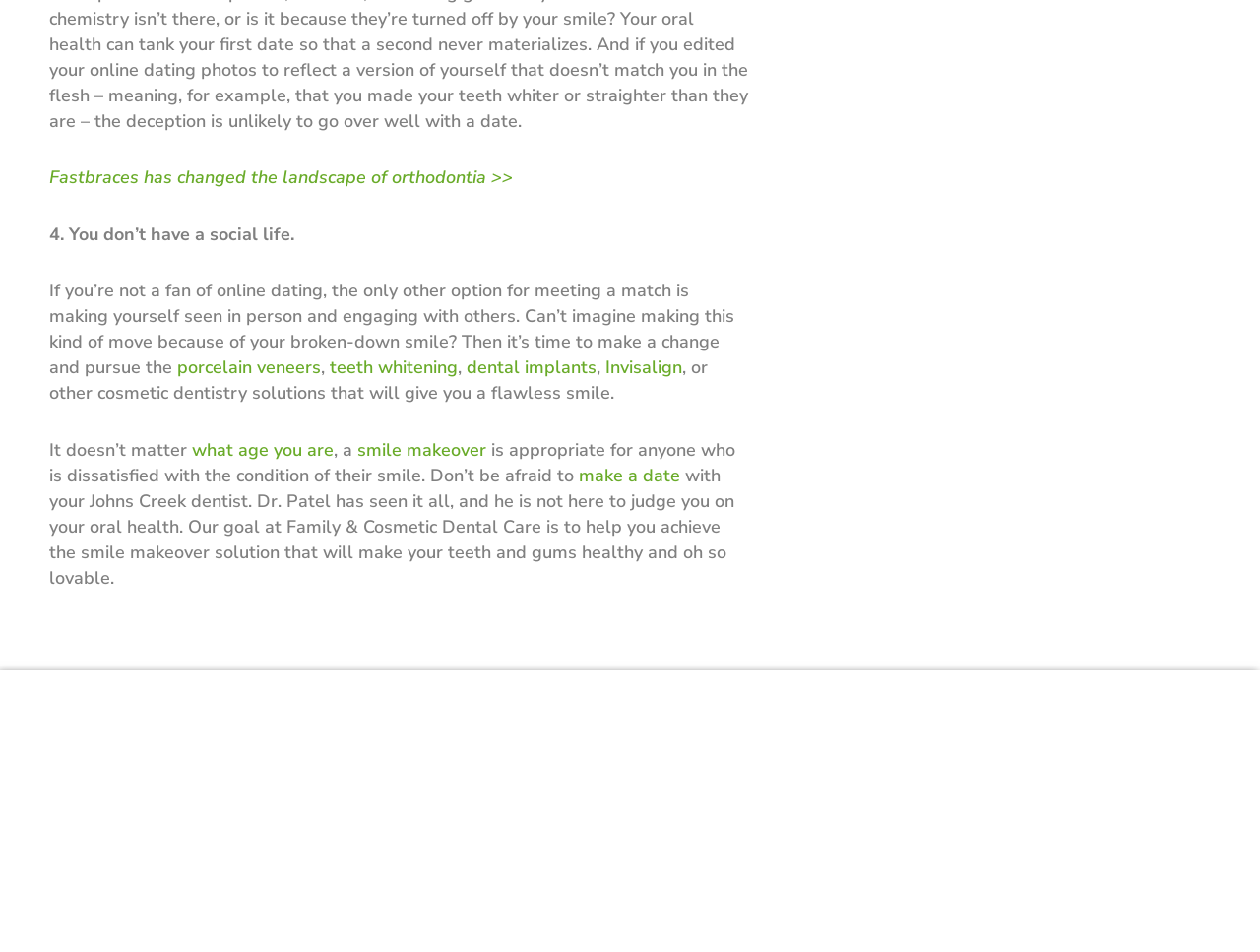Can you determine the bounding box coordinates of the area that needs to be clicked to fulfill the following instruction: "Visit the Facebook page"?

[0.822, 0.909, 0.846, 0.94]